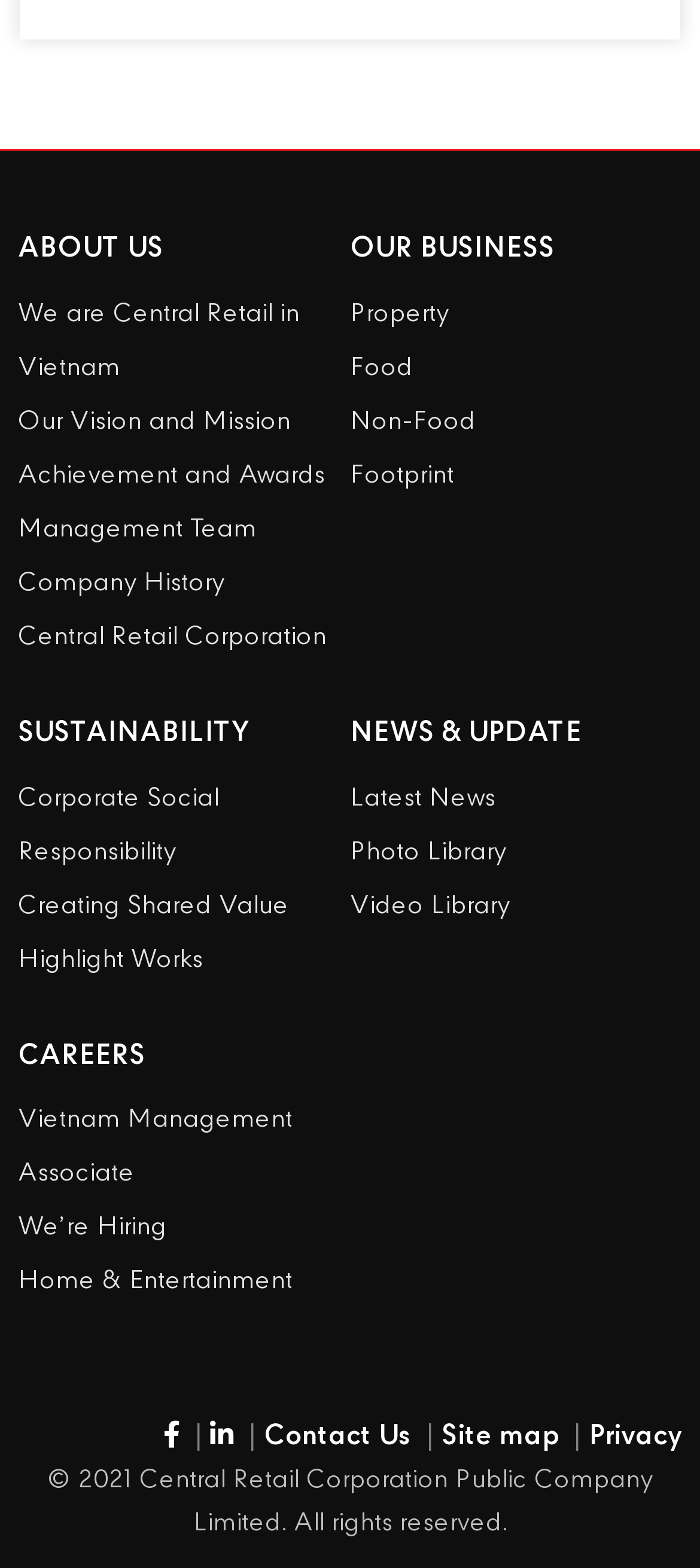Provide a short answer to the following question with just one word or phrase: What is the main category of the 'ABOUT US' section?

Company information